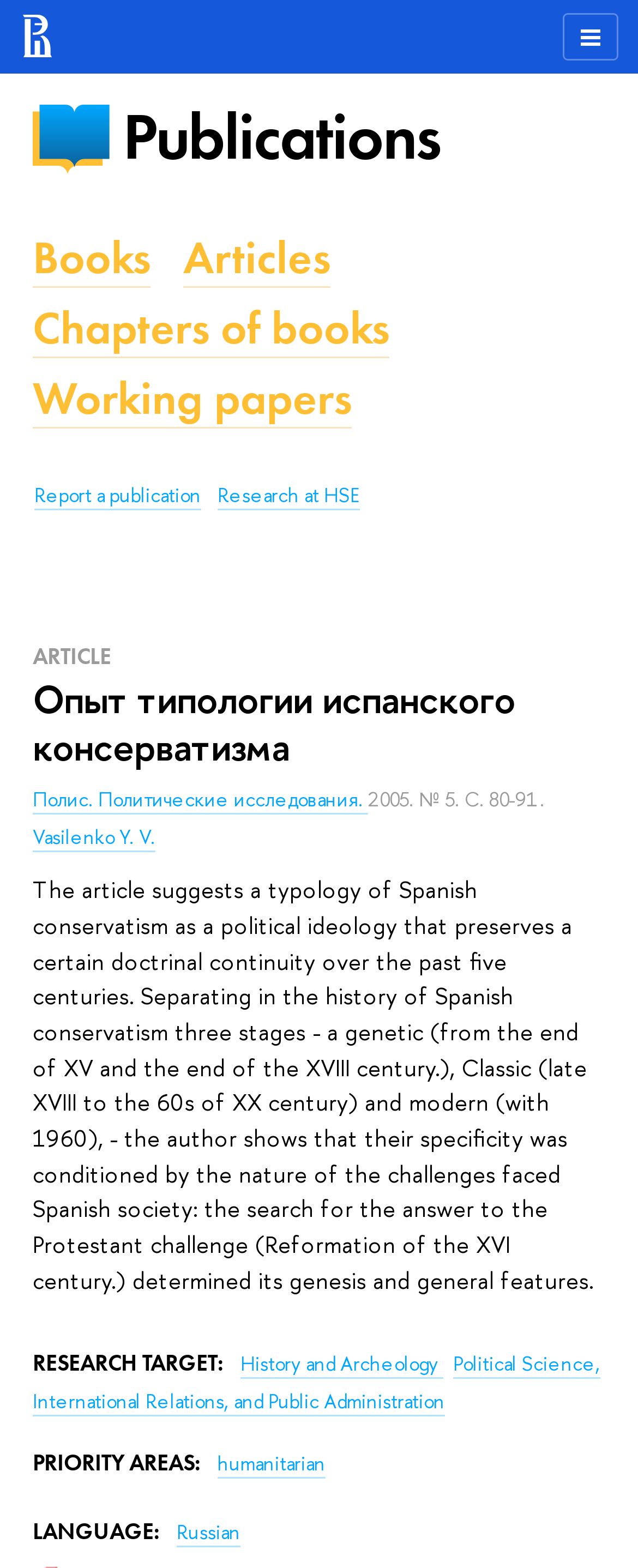Reply to the question below using a single word or brief phrase:
Who is the author of the article?

Vasilenko Y. V.